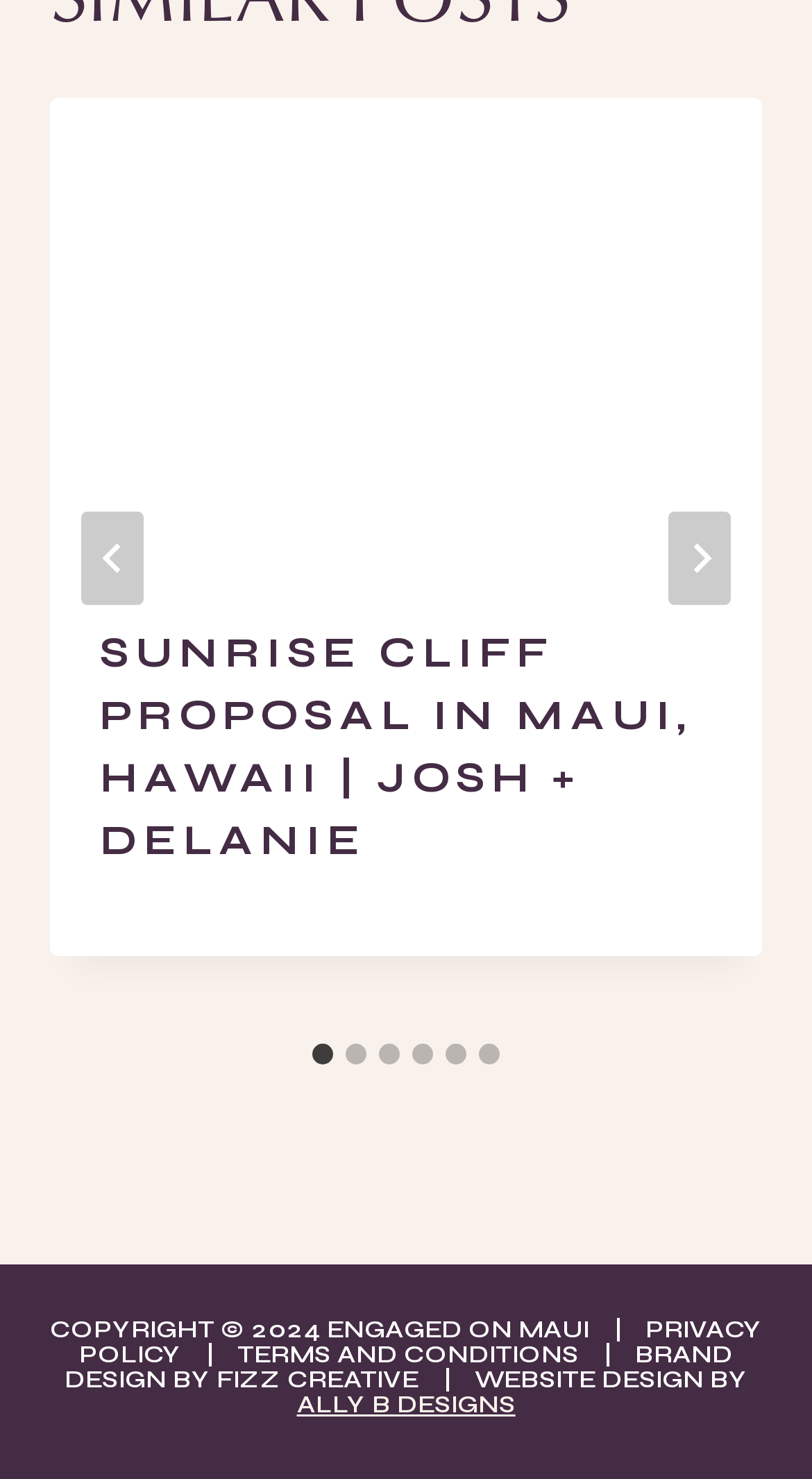Locate the bounding box of the UI element based on this description: "aria-label="Next"". Provide four float numbers between 0 and 1 as [left, top, right, bottom].

[0.823, 0.346, 0.9, 0.409]